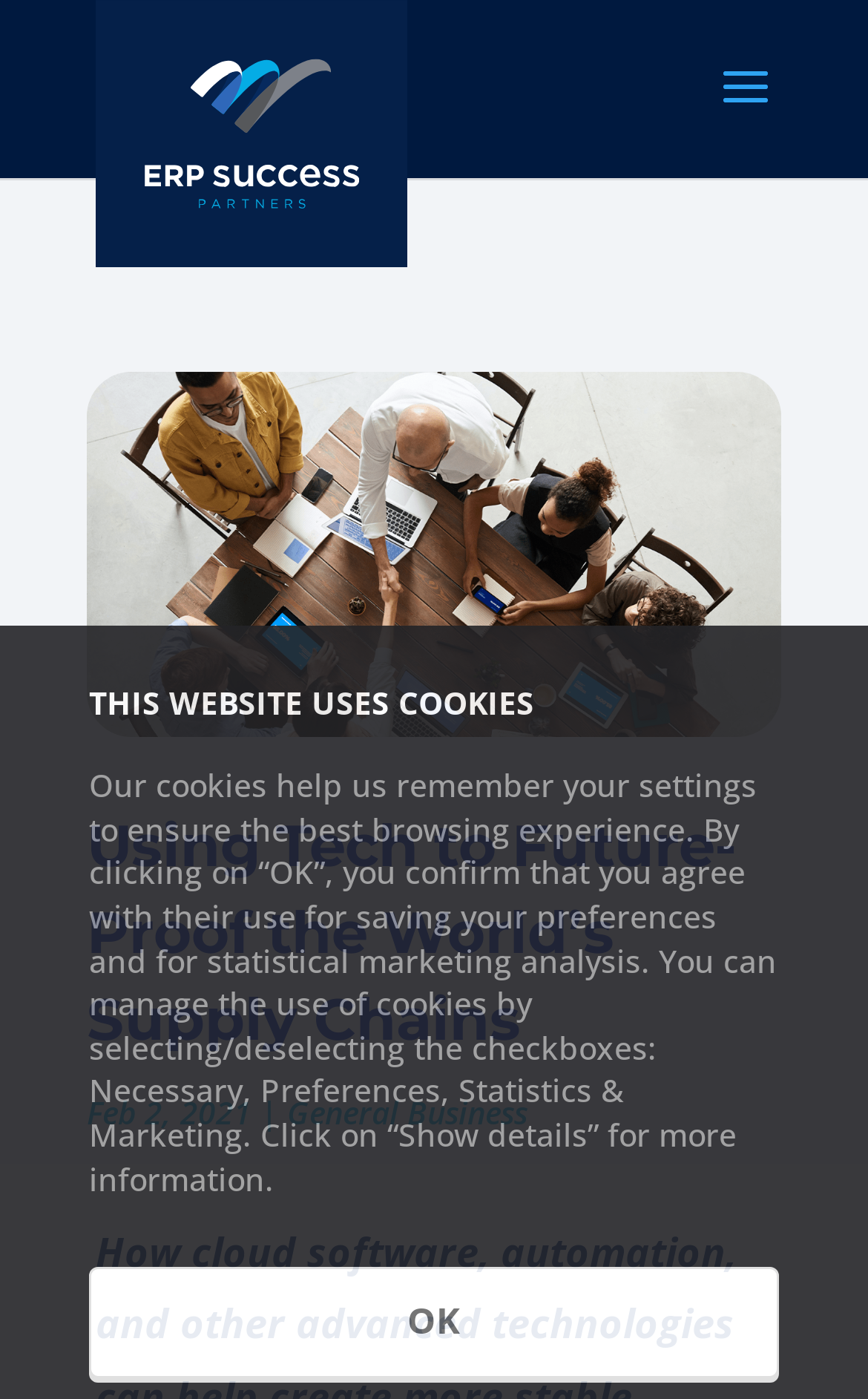With reference to the screenshot, provide a detailed response to the question below:
What is the purpose of the cookies on the website?

I found the purpose of the cookies on the website by reading the text element that explains the use of cookies, which says that they are used for saving preferences and statistical marketing analysis.